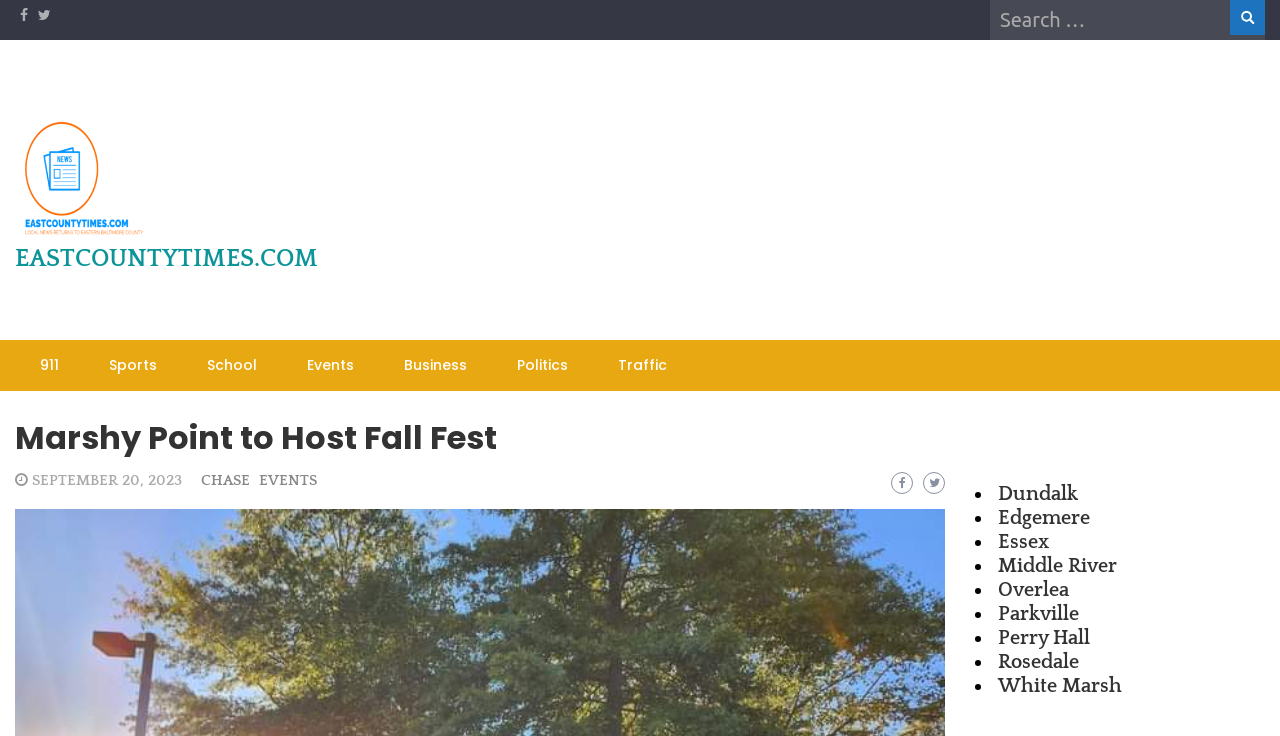What is the date of the Fall Festival?
Look at the screenshot and respond with one word or a short phrase.

Saturday, Sept. 23